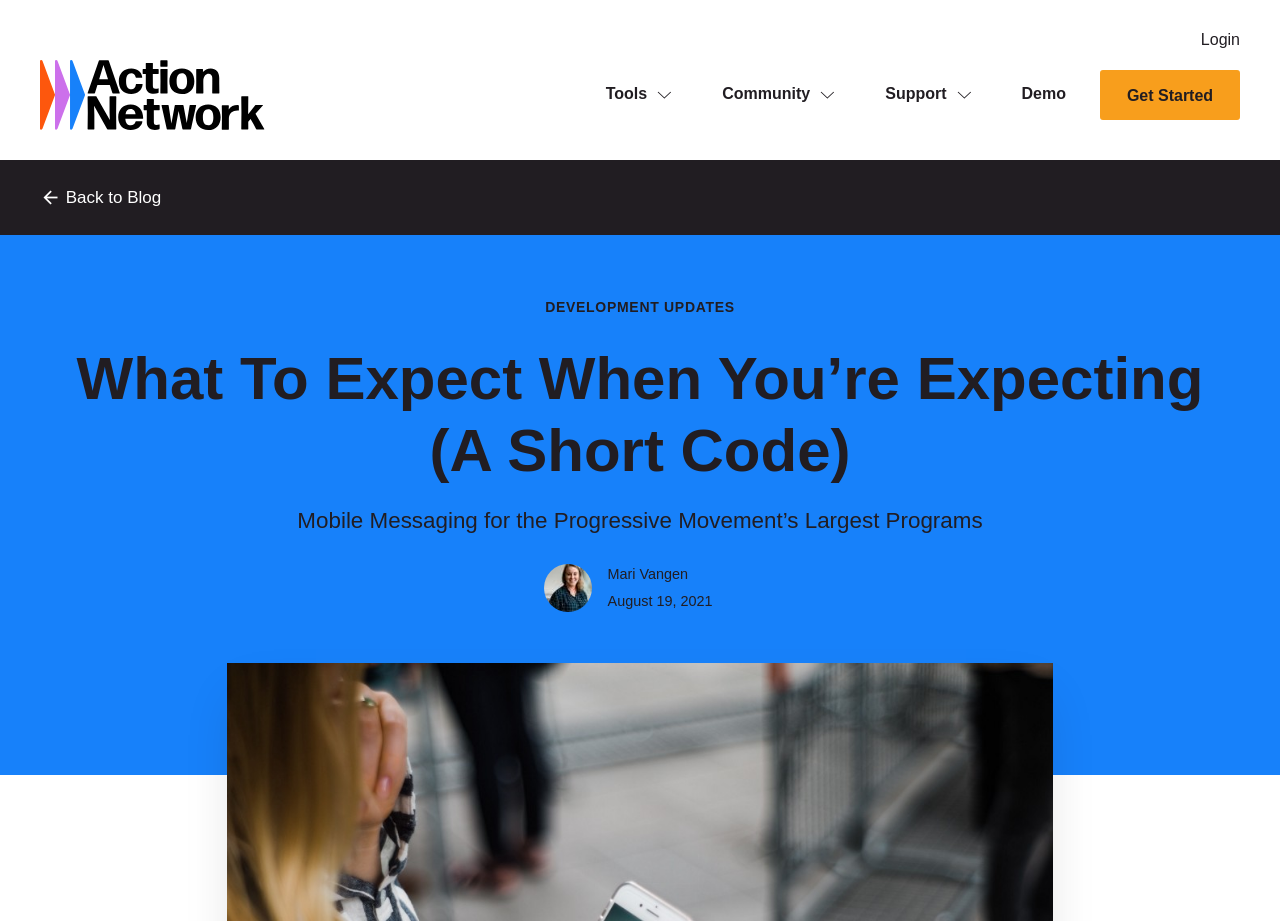Provide a brief response to the question using a single word or phrase: 
How many navigation menus are there?

2